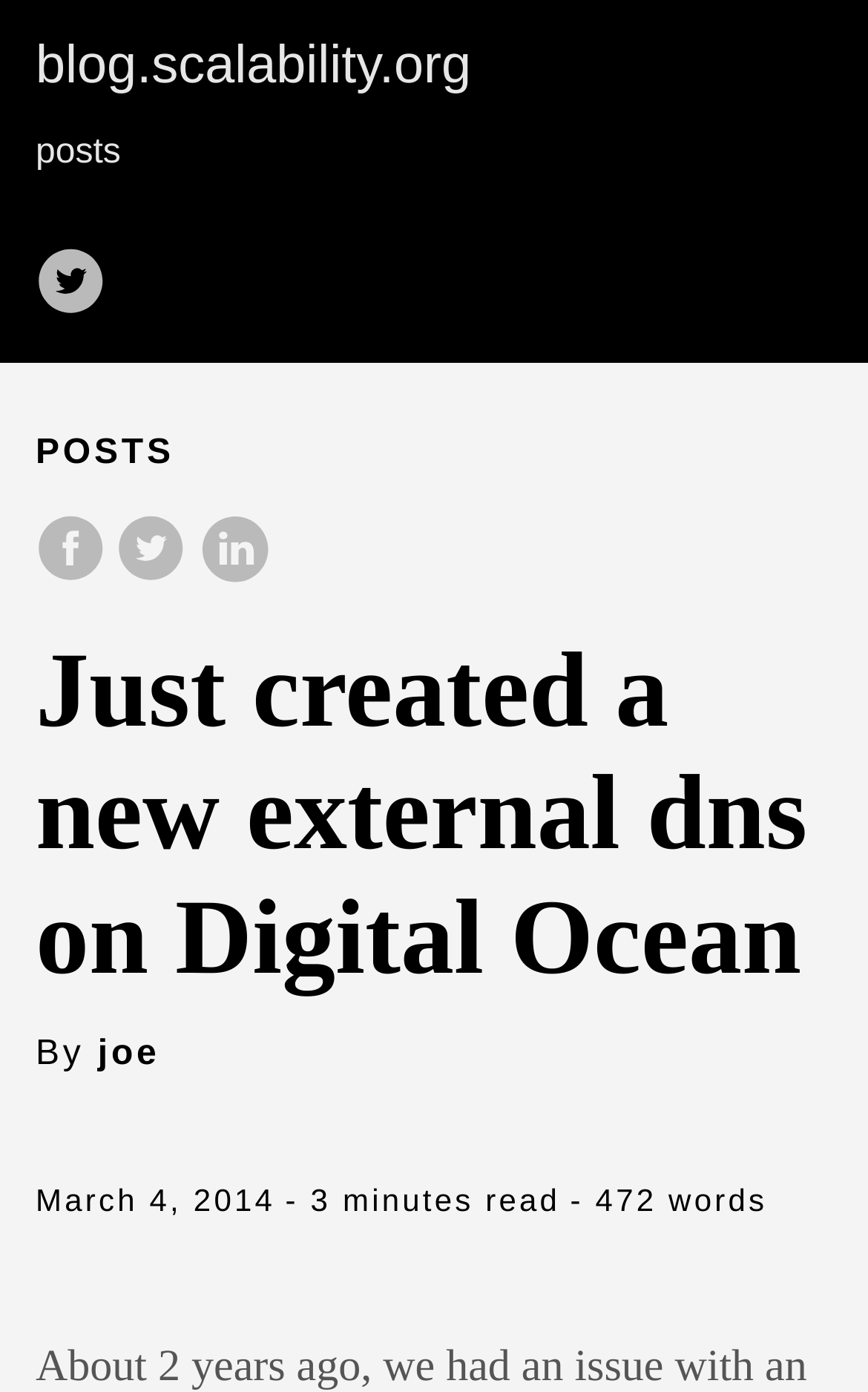What is the name of the author of this post?
Use the image to give a comprehensive and detailed response to the question.

The author's name can be found in the section below the title of the post, where it says 'By joe'.